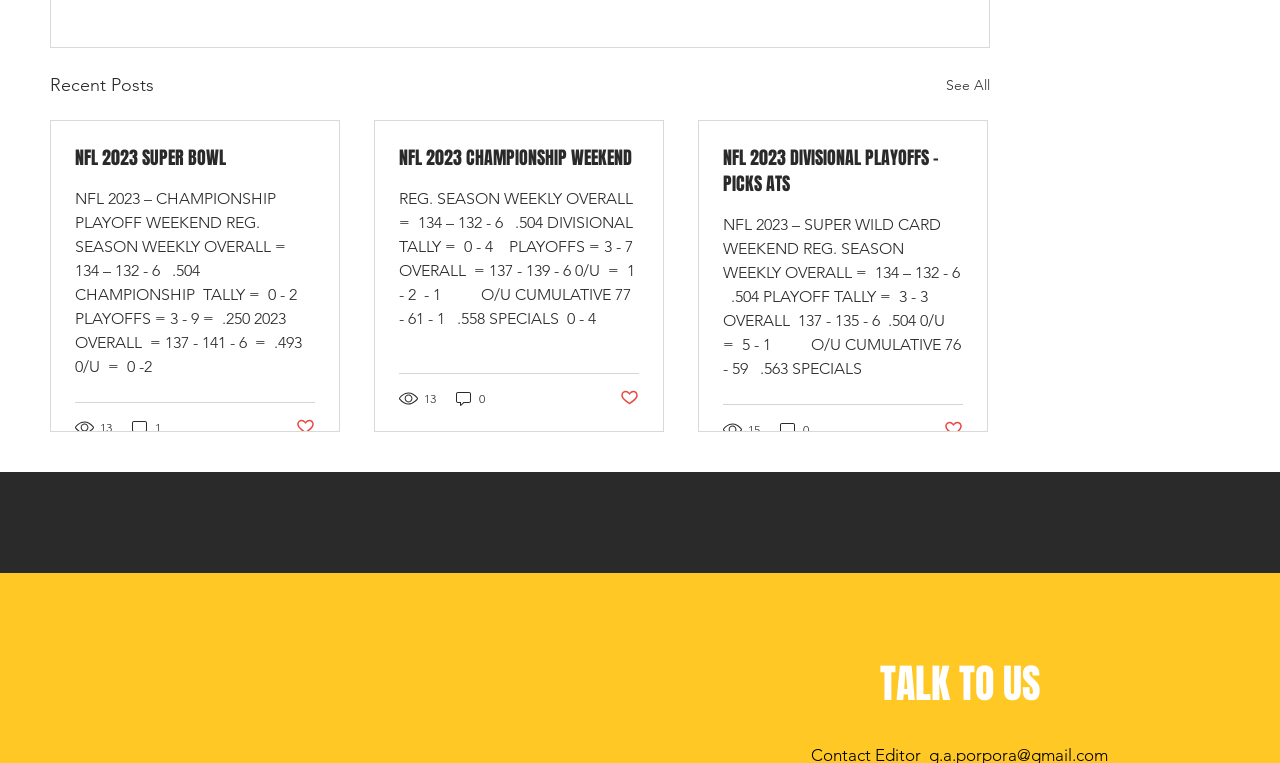Please identify the coordinates of the bounding box for the clickable region that will accomplish this instruction: "View the comments on the NFL 2023 CHAMPIONSHIP WEEKEND post".

[0.355, 0.509, 0.38, 0.534]